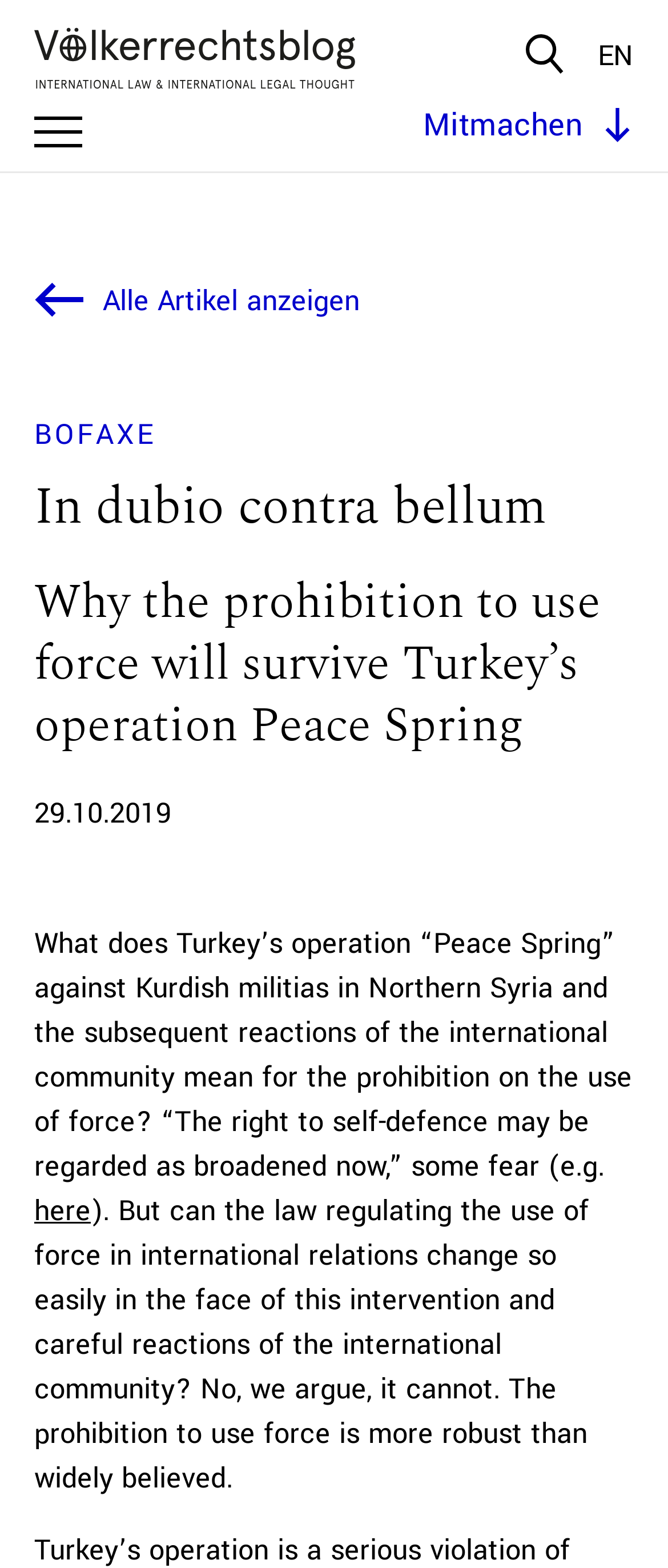Predict the bounding box for the UI component with the following description: "Alle Artikel anzeigen".

[0.051, 0.175, 0.538, 0.208]